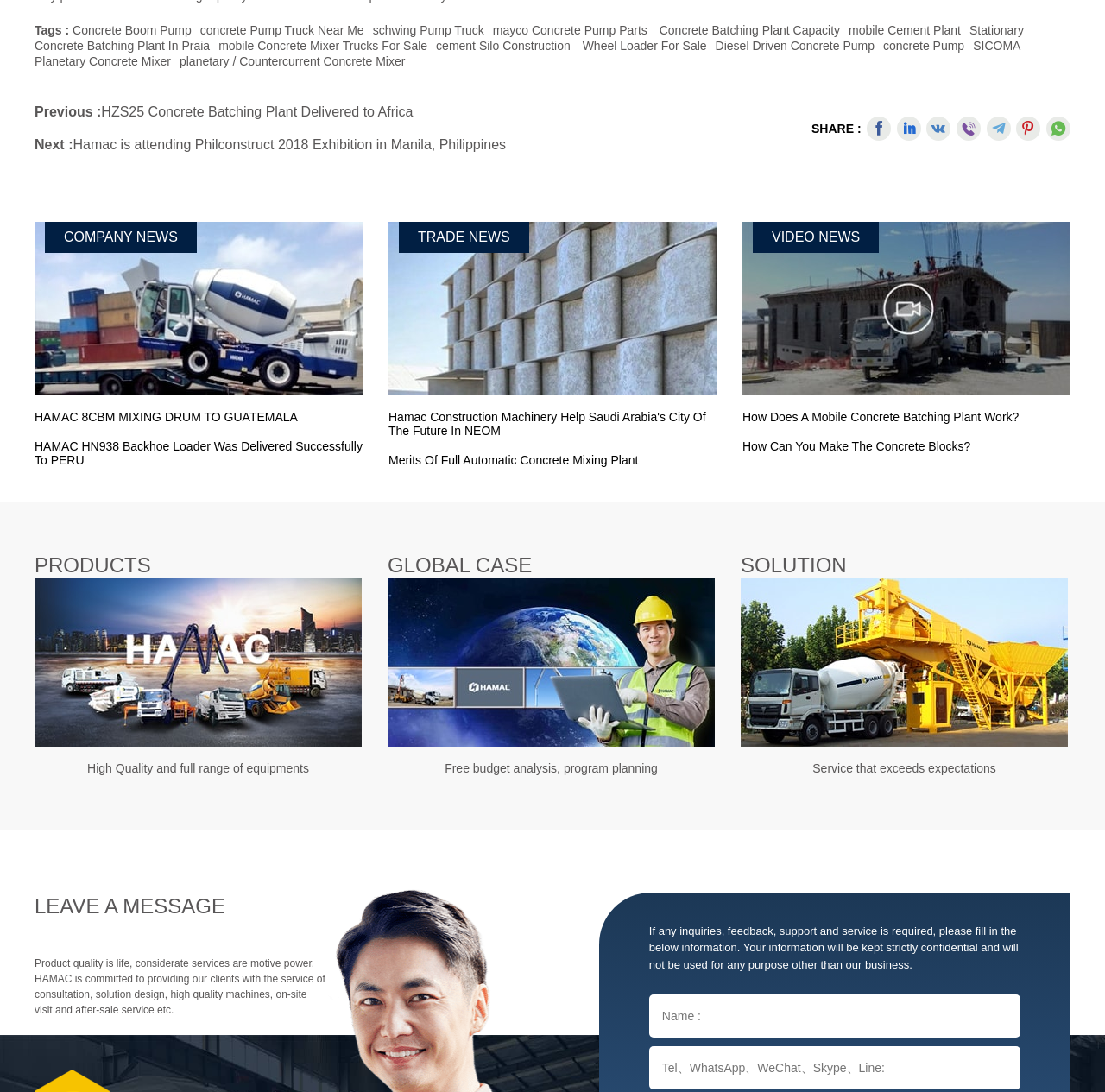Please specify the bounding box coordinates of the clickable section necessary to execute the following command: "Click on the 'HAMAC High Quality and full range of equipments' link".

[0.031, 0.529, 0.327, 0.683]